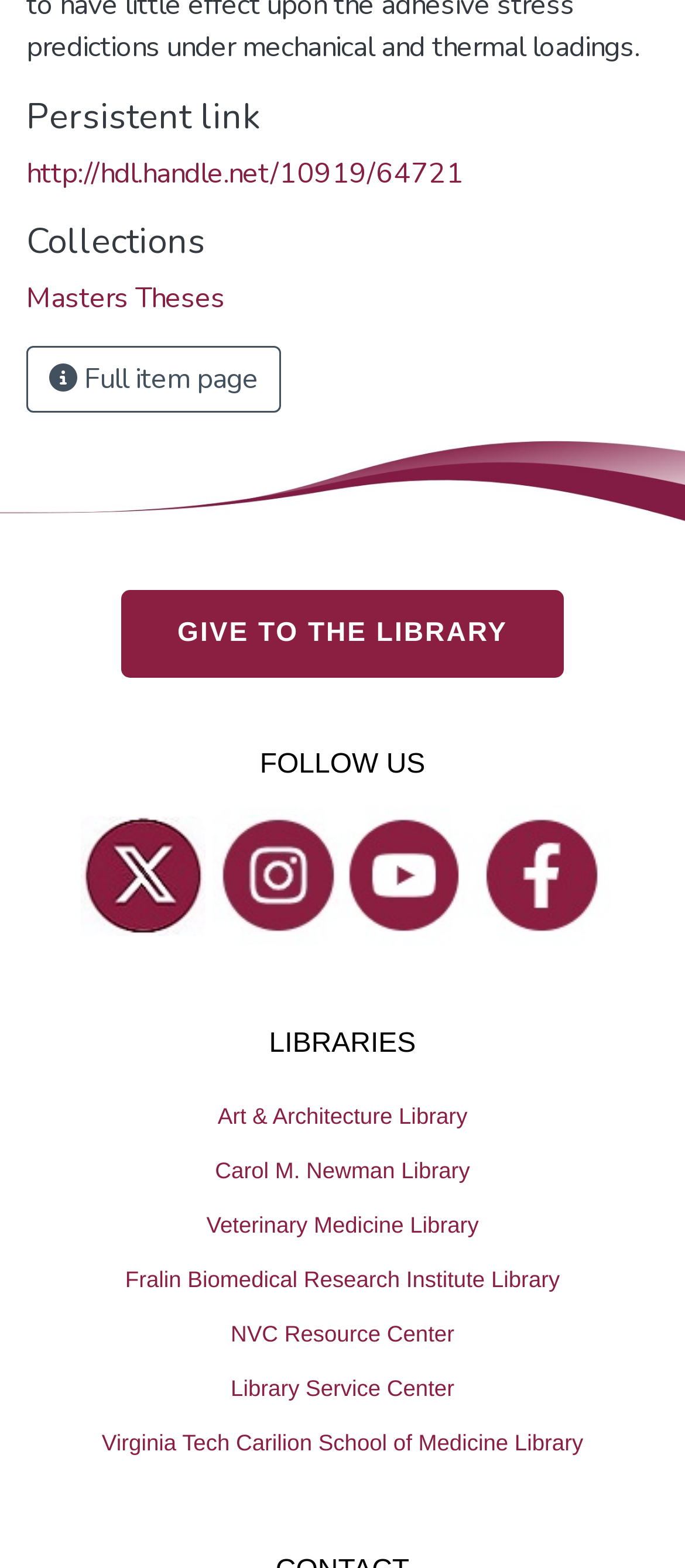Given the description "Christina Bernales", determine the bounding box of the corresponding UI element.

None